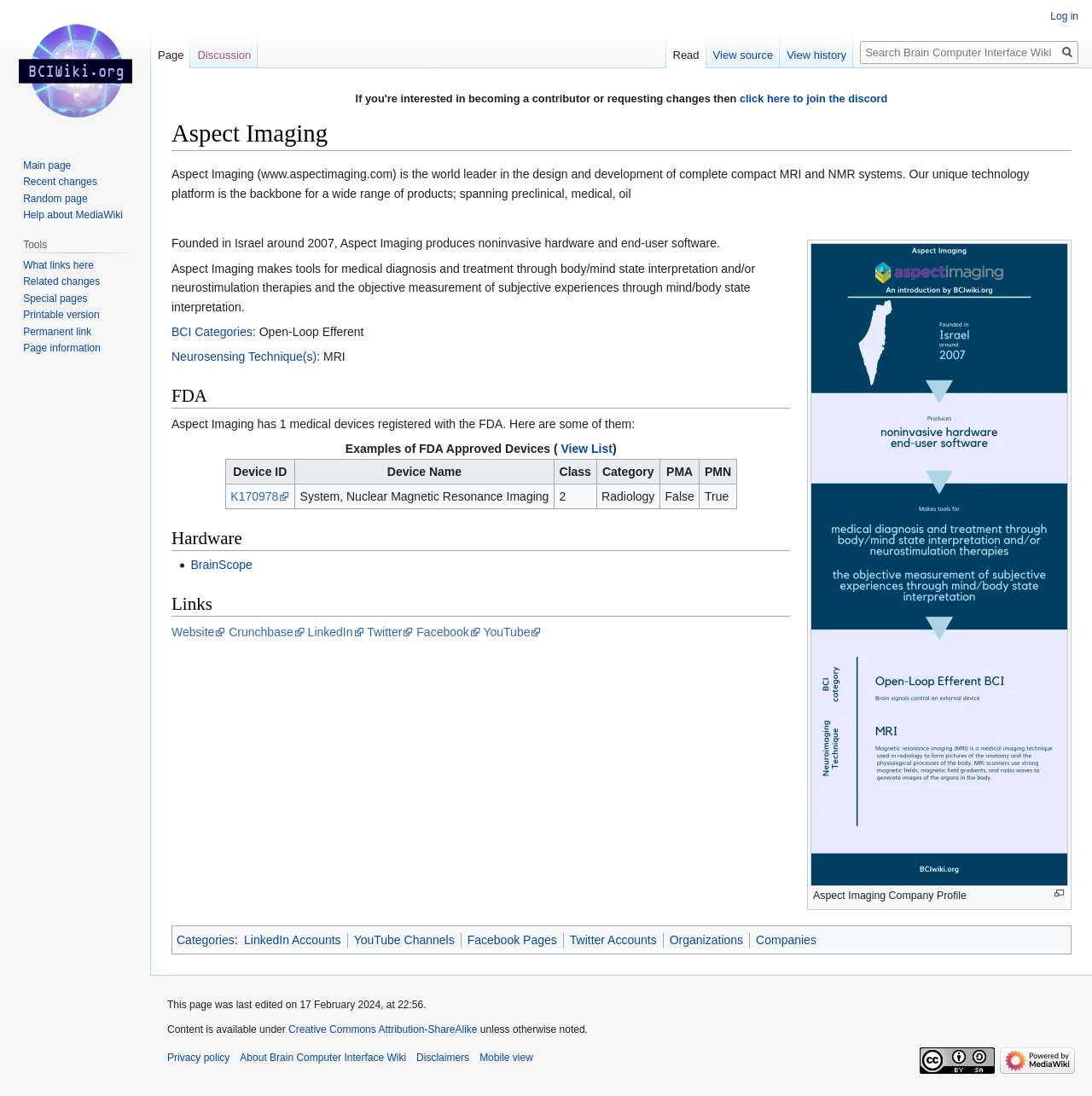Use a single word or phrase to answer the question: How many medical devices are registered with the FDA?

1